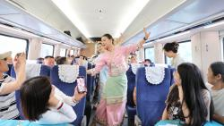What are the passengers doing?
Based on the screenshot, provide your answer in one word or phrase.

Watching the performance